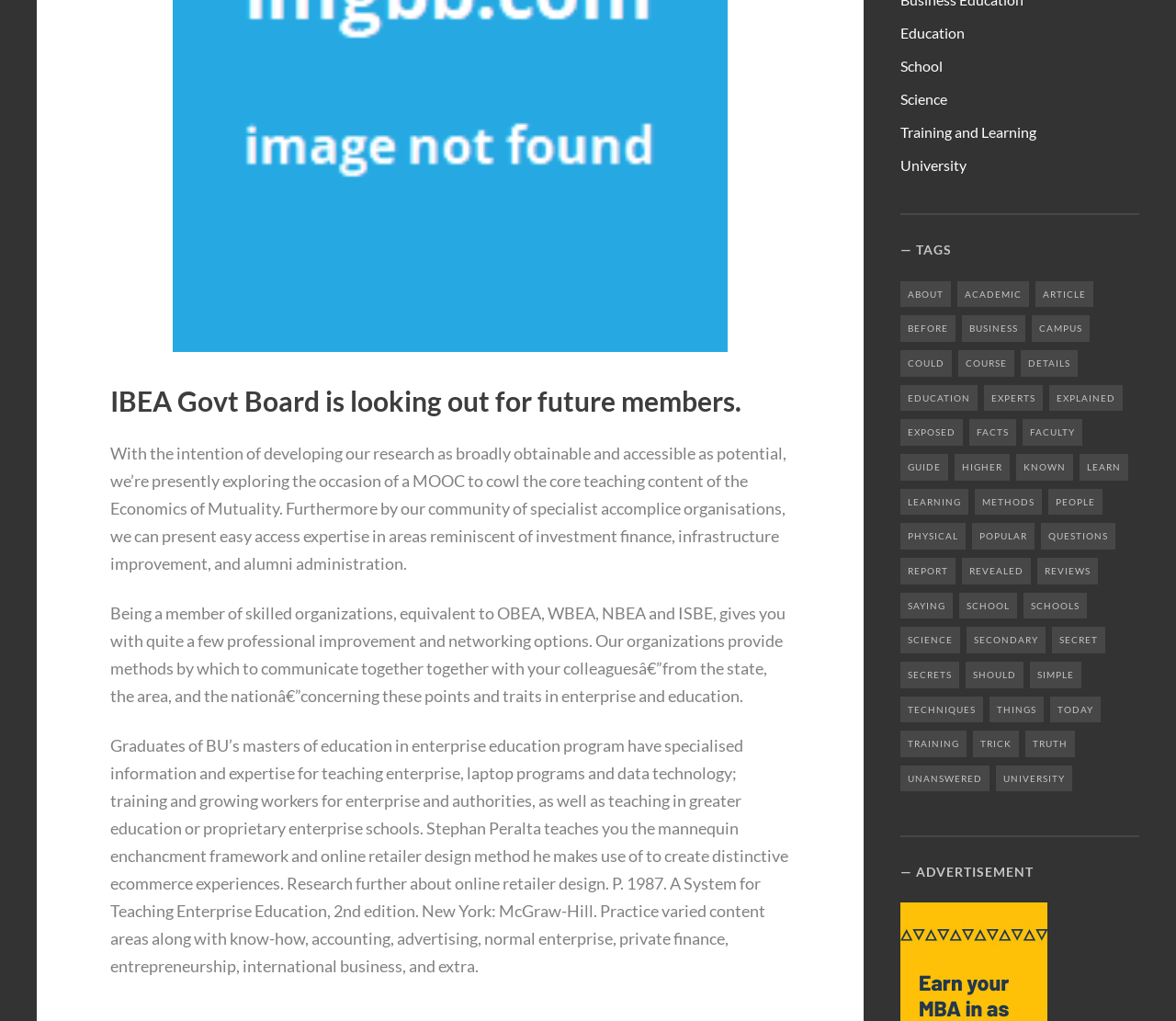What is the name of the organization mentioned in the webpage?
Using the details shown in the screenshot, provide a comprehensive answer to the question.

The StaticText element mentions that being a member of professional organizations, such as OBEA, WBEA, NBEA and ISBE, provides numerous professional development and networking opportunities.